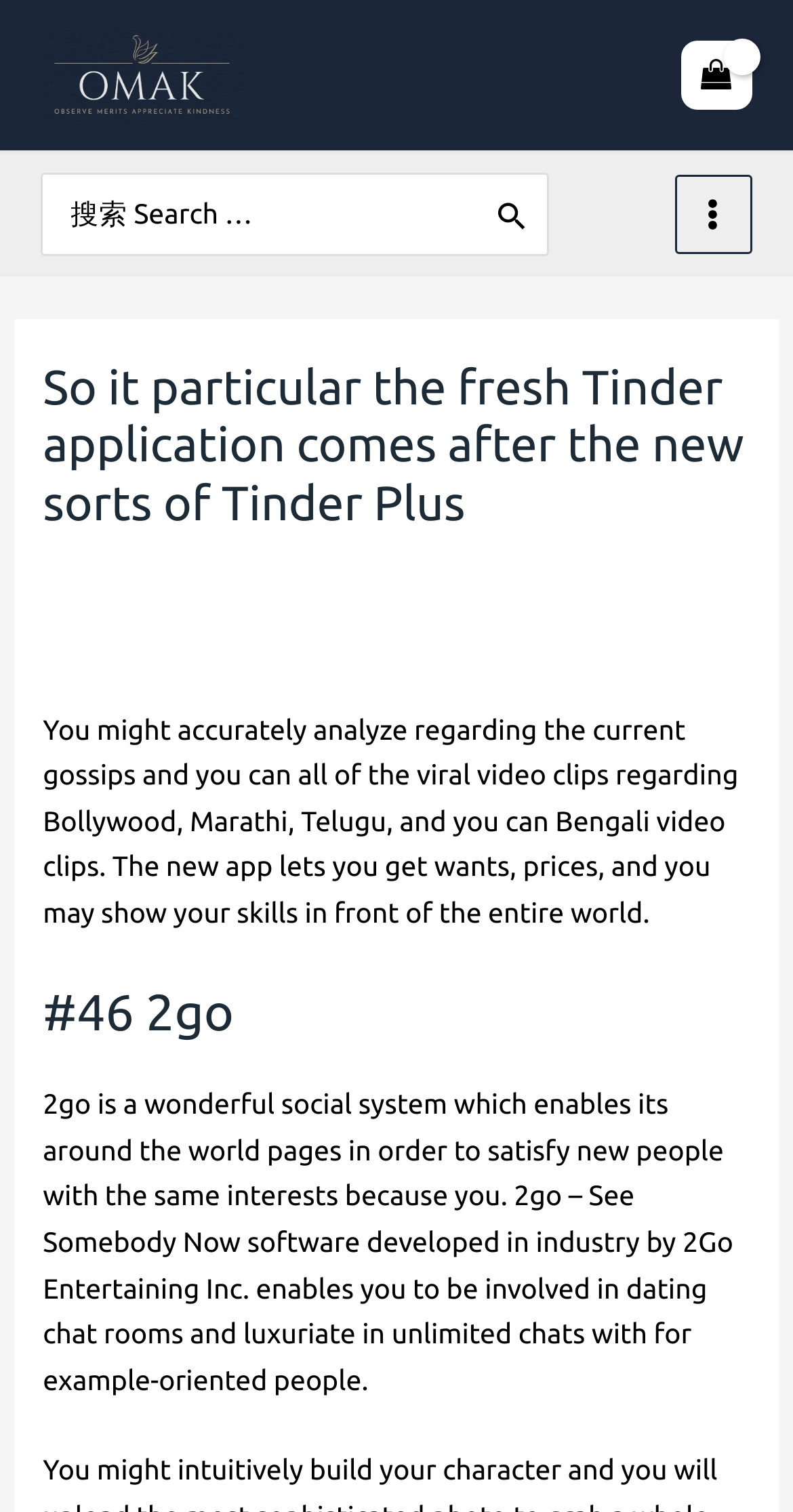Who is the author of the article?
From the image, provide a succinct answer in one word or a short phrase.

Yu Xian